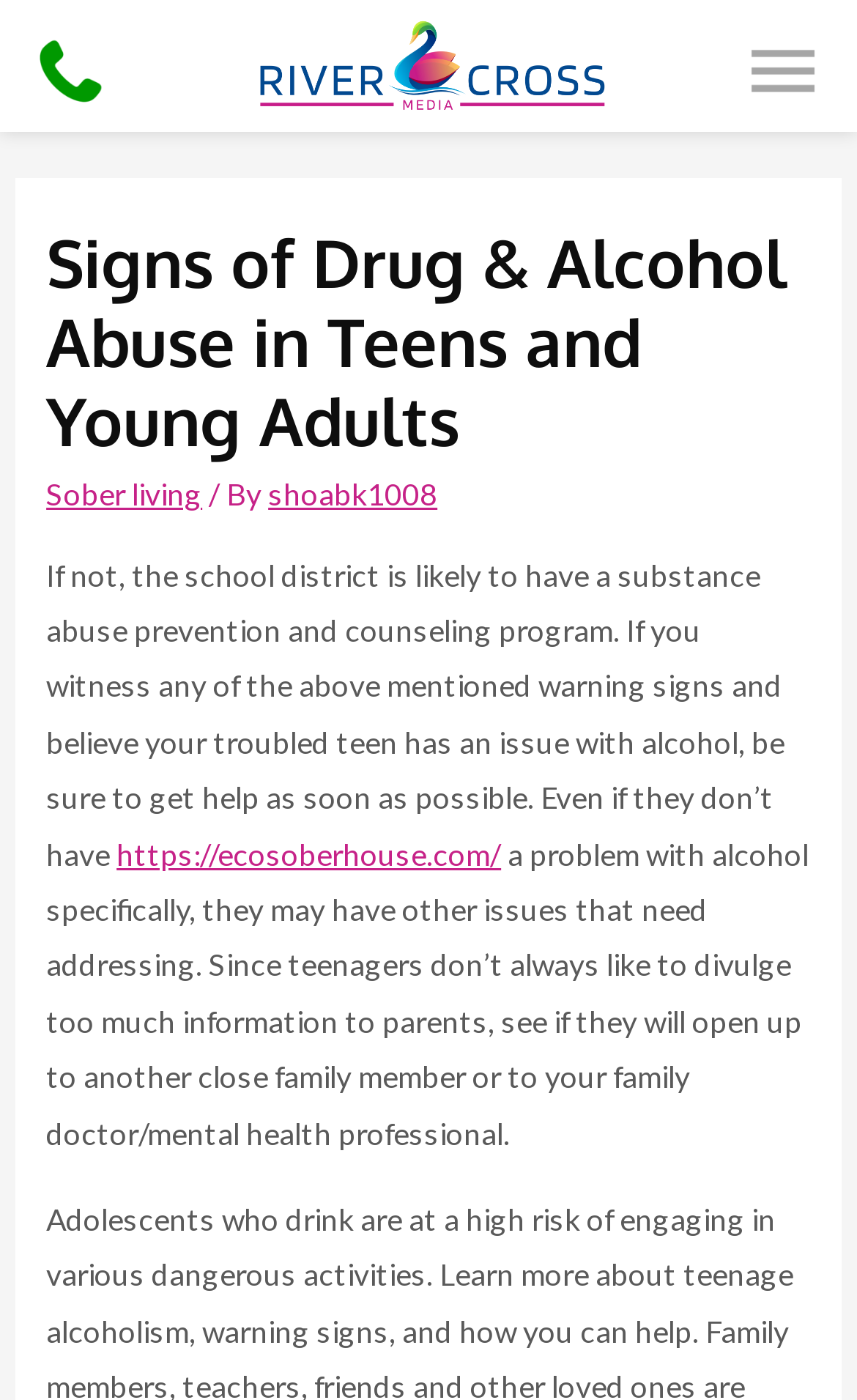Identify and extract the heading text of the webpage.

Signs of Drug & Alcohol Abuse in Teens and Young Adults